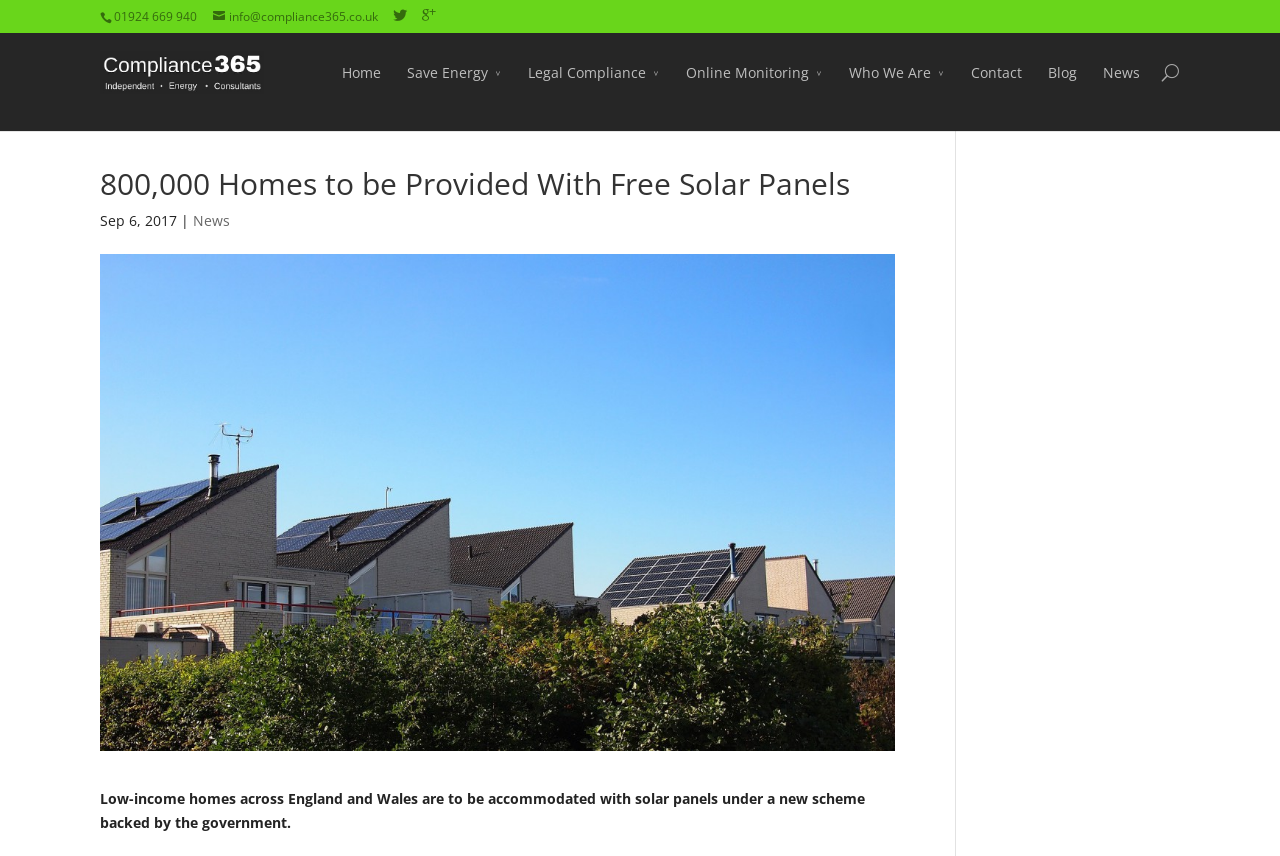Provide the bounding box coordinates of the HTML element described by the text: "Save Energy". The coordinates should be in the format [left, top, right, bottom] with values between 0 and 1.

[0.318, 0.071, 0.392, 0.132]